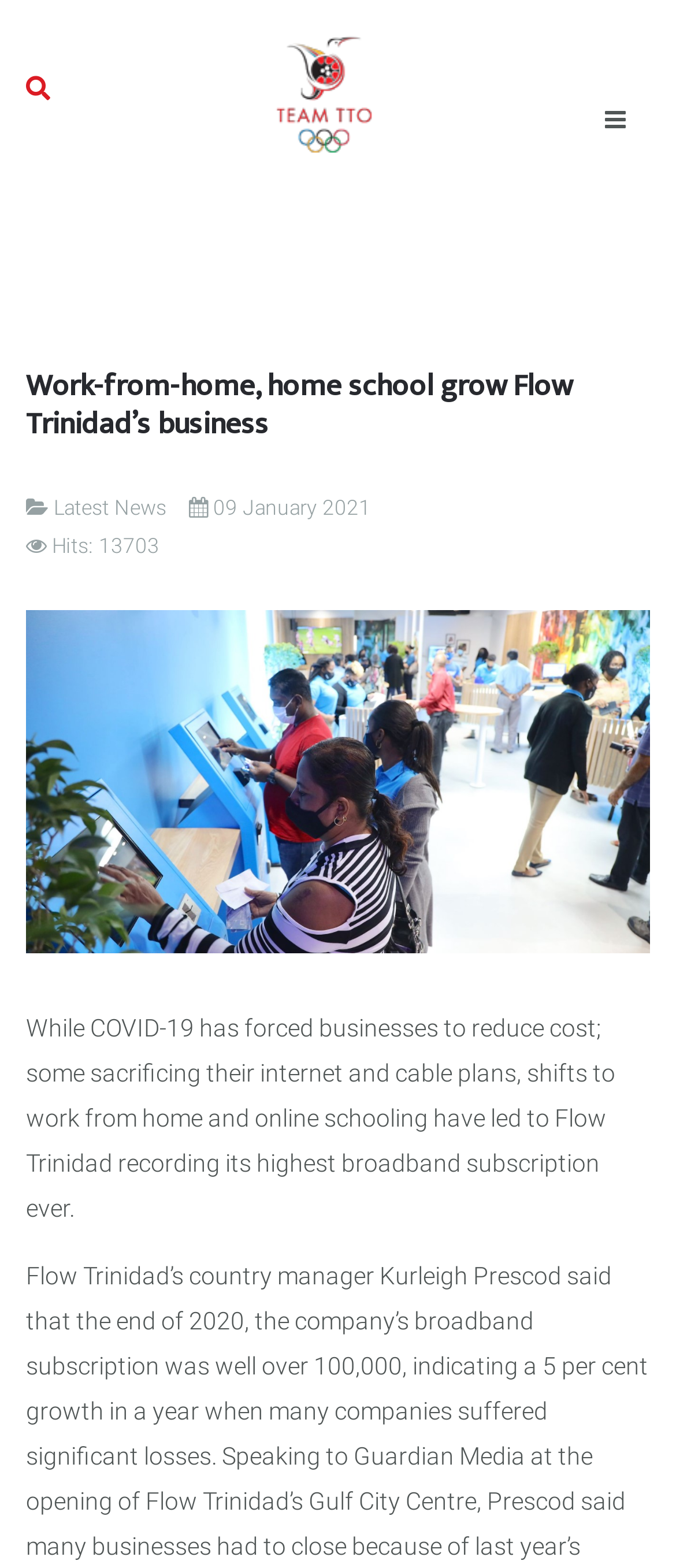Examine the image carefully and respond to the question with a detailed answer: 
What is the topic of the news article?

The webpage has a heading 'Work-from-home, home school grow Flow Trinidad’s business' and a description that mentions the impact of COVID-19 on businesses and the shift to work from home and online schooling. This suggests that the topic of the news article is related to work-from-home and online schooling.